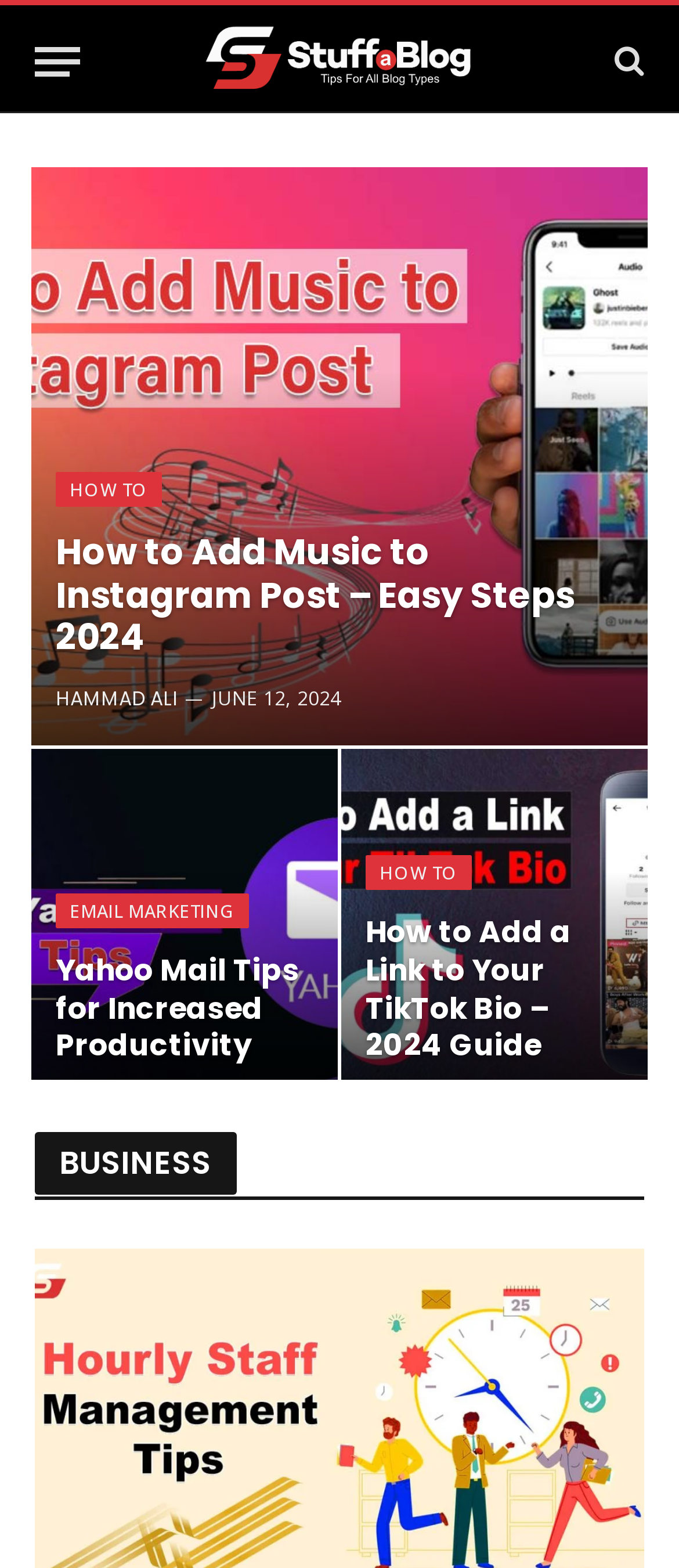Reply to the question below using a single word or brief phrase:
When was the article 'How to Add Music to Instagram Post' published?

JUNE 12, 2024